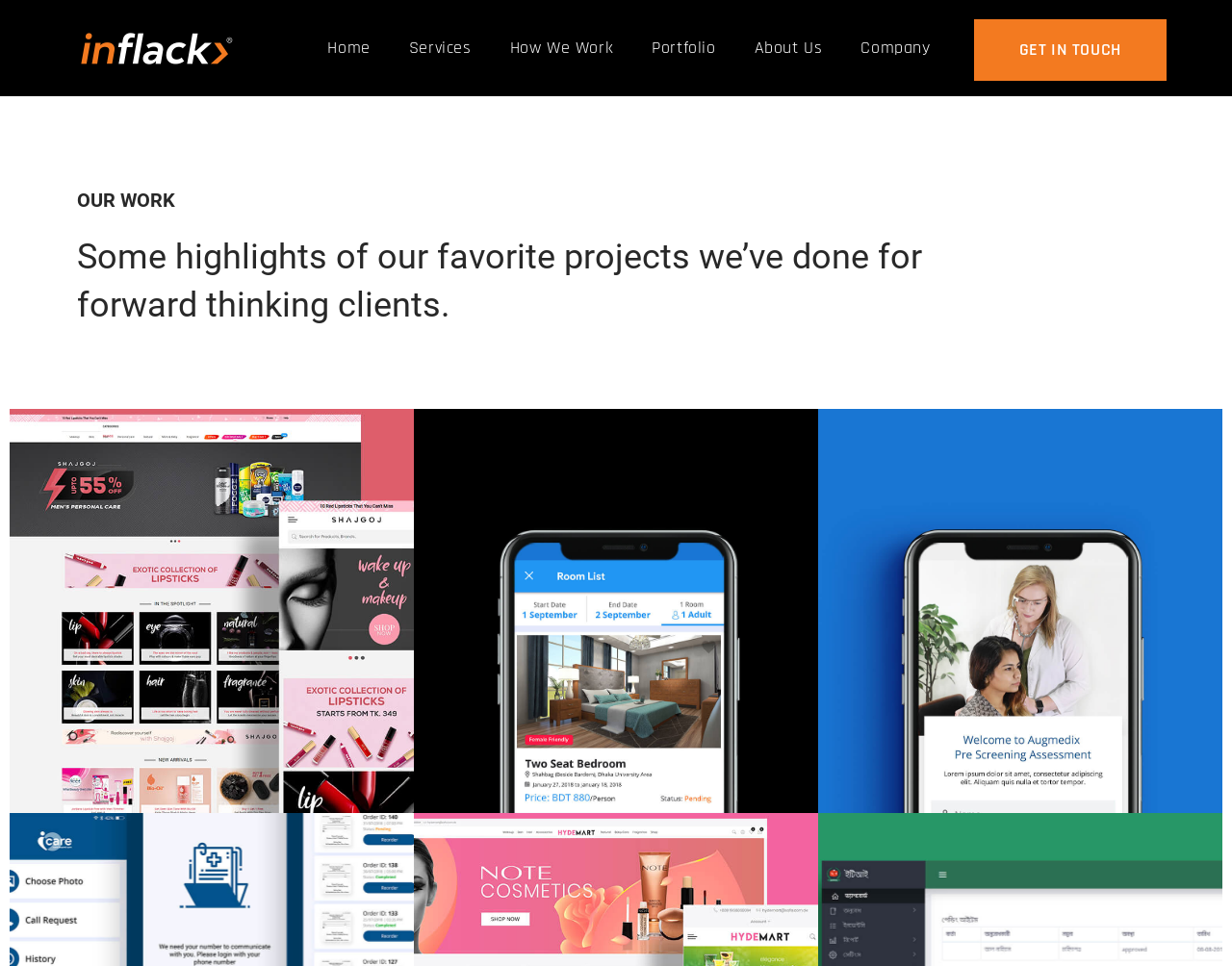Provide a brief response to the question below using a single word or phrase: 
What is the name of the beauty e-Commerce portal?

Shajgoj